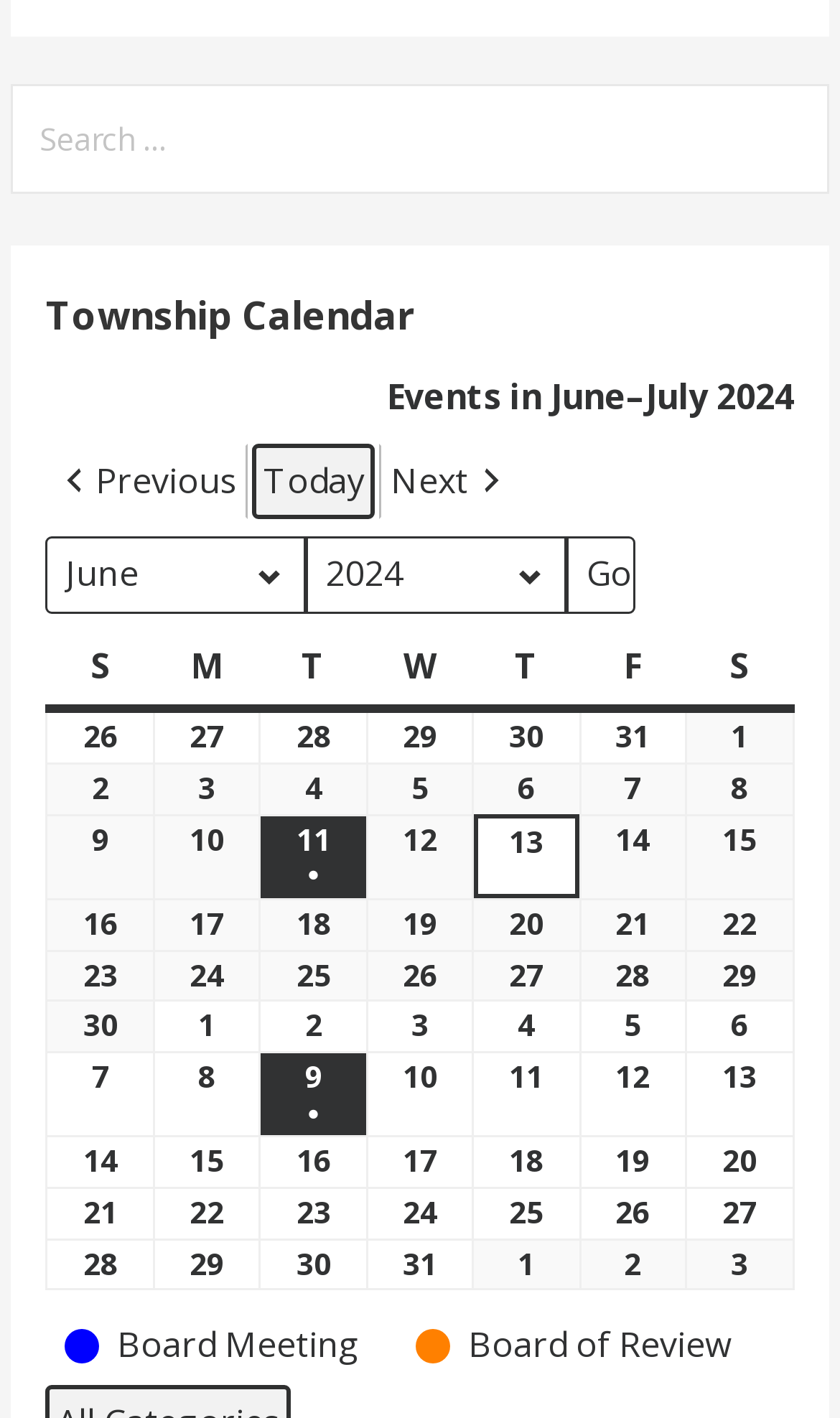Determine the bounding box coordinates of the clickable element necessary to fulfill the instruction: "Select a month". Provide the coordinates as four float numbers within the 0 to 1 range, i.e., [left, top, right, bottom].

[0.055, 0.379, 0.365, 0.433]